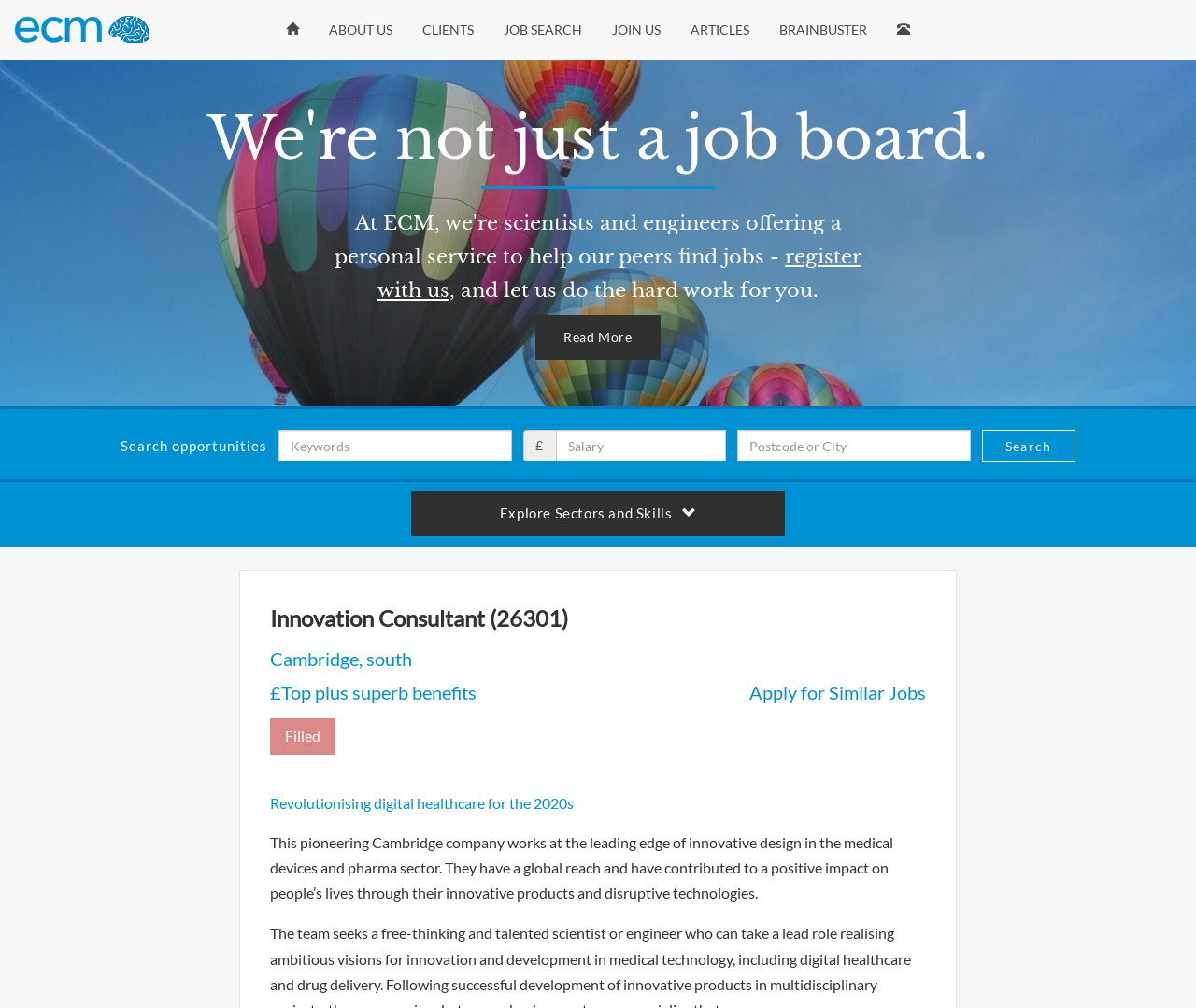Locate the bounding box coordinates of the element I should click to achieve the following instruction: "Read more about the company".

[0.448, 0.313, 0.552, 0.357]